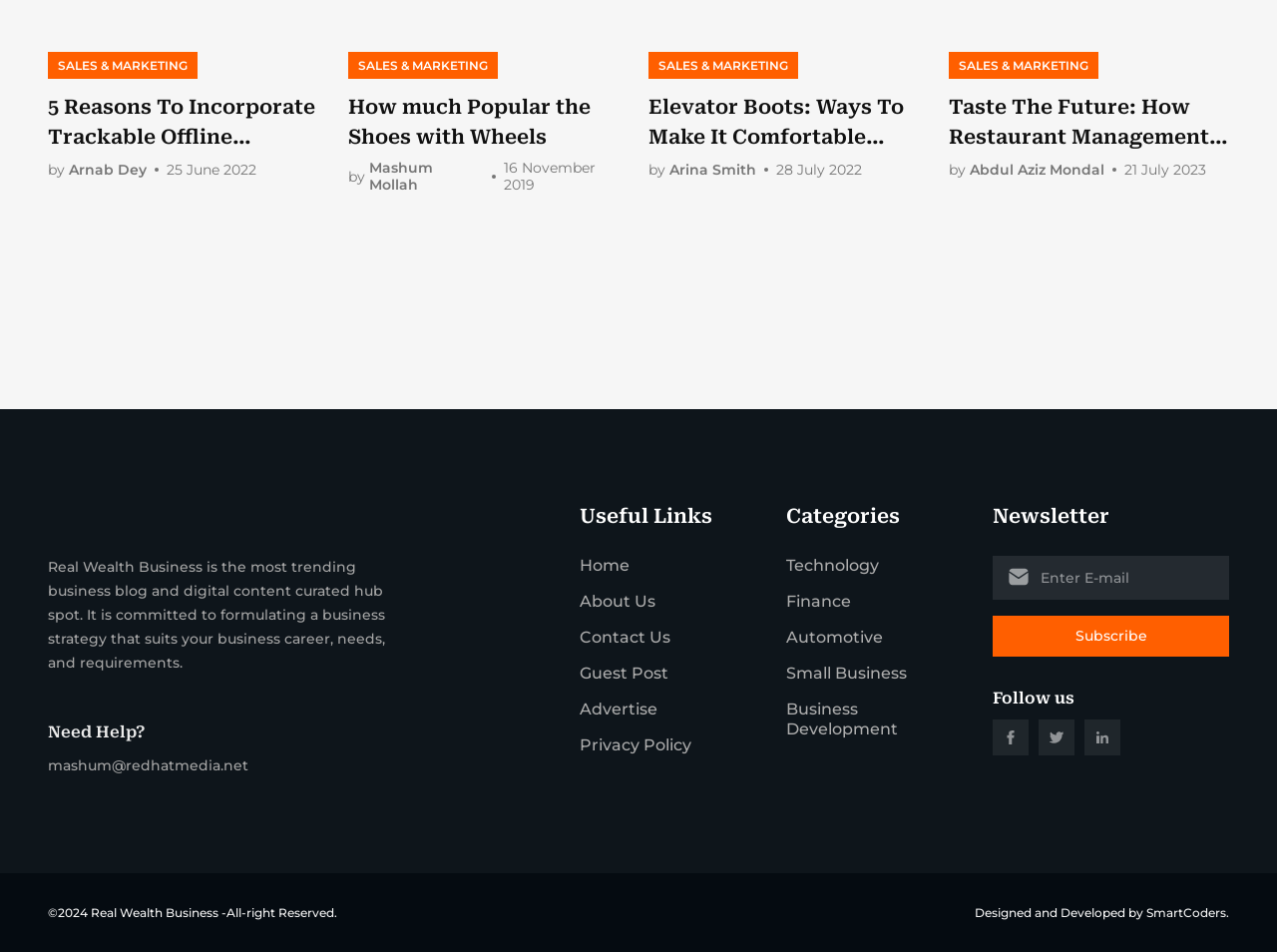Locate the bounding box coordinates of the element I should click to achieve the following instruction: "Visit the 'About Us' page".

[0.454, 0.622, 0.513, 0.643]